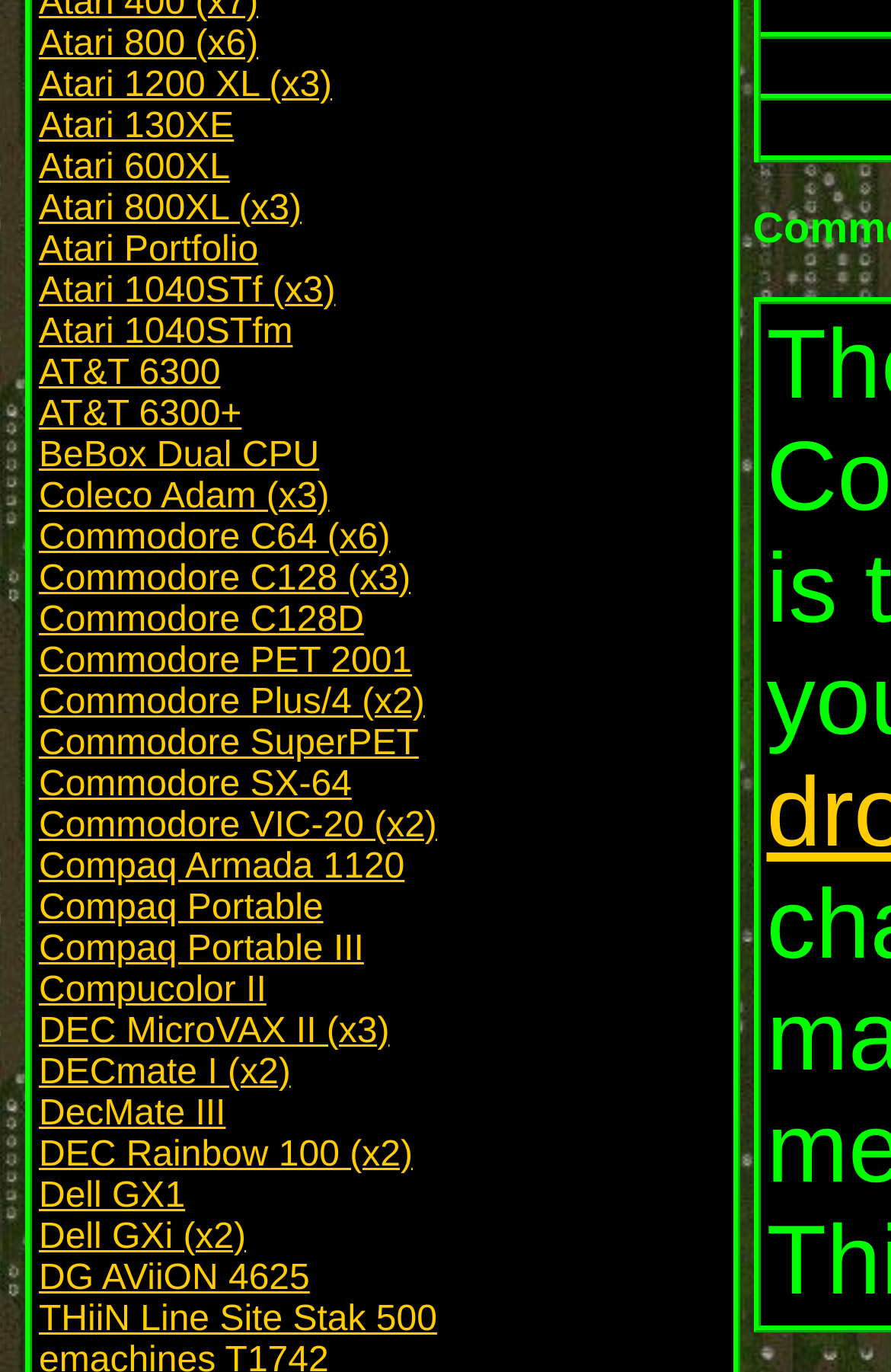Determine the bounding box coordinates for the UI element described. Format the coordinates as (top-left x, top-left y, bottom-right x, bottom-right y) and ensure all values are between 0 and 1. Element description: Apple ][+ (x4)

[0.044, 0.407, 0.594, 0.476]